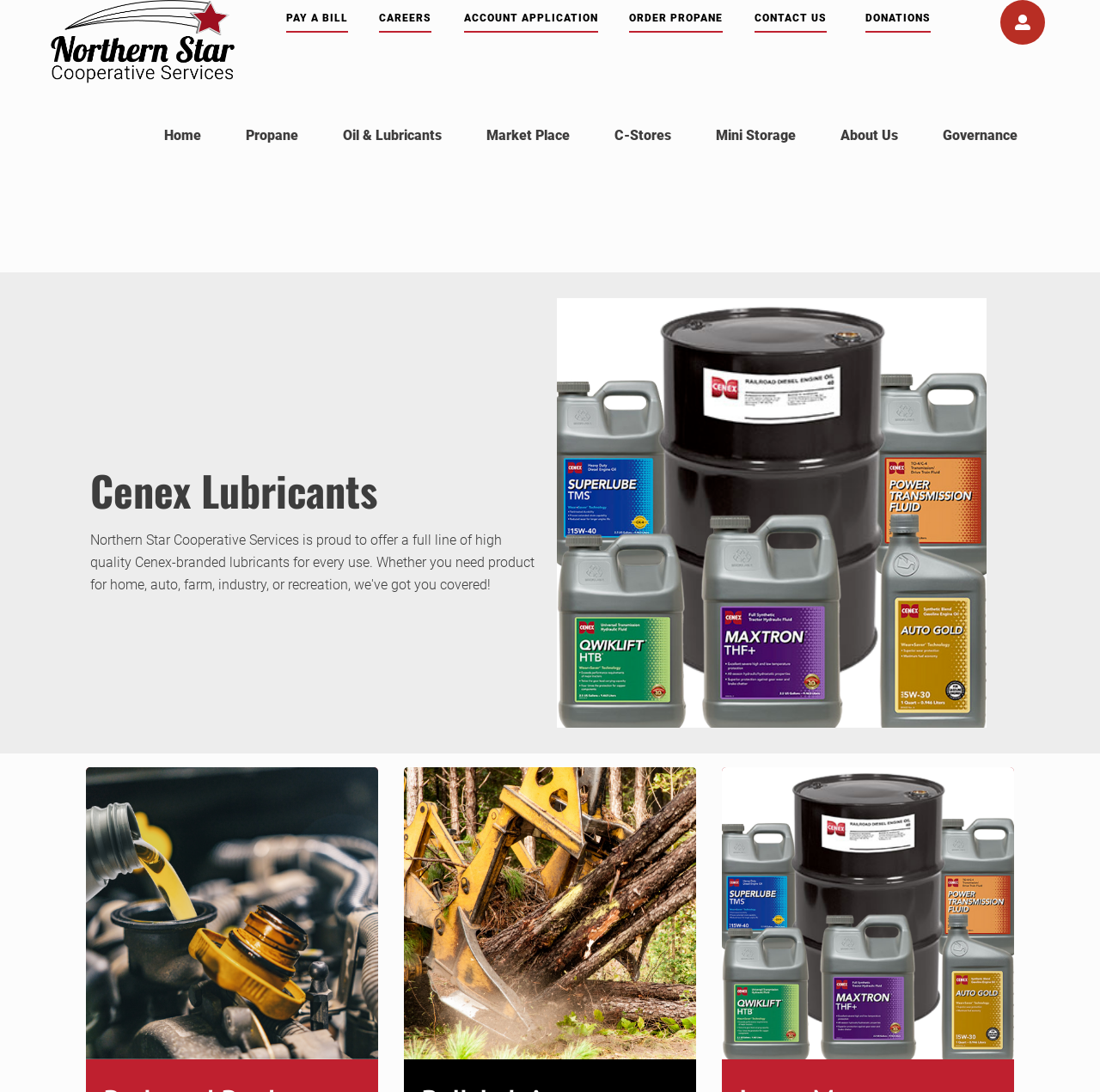Answer the question with a single word or phrase: 
What is the first link on the top navigation bar?

PAY A BILL